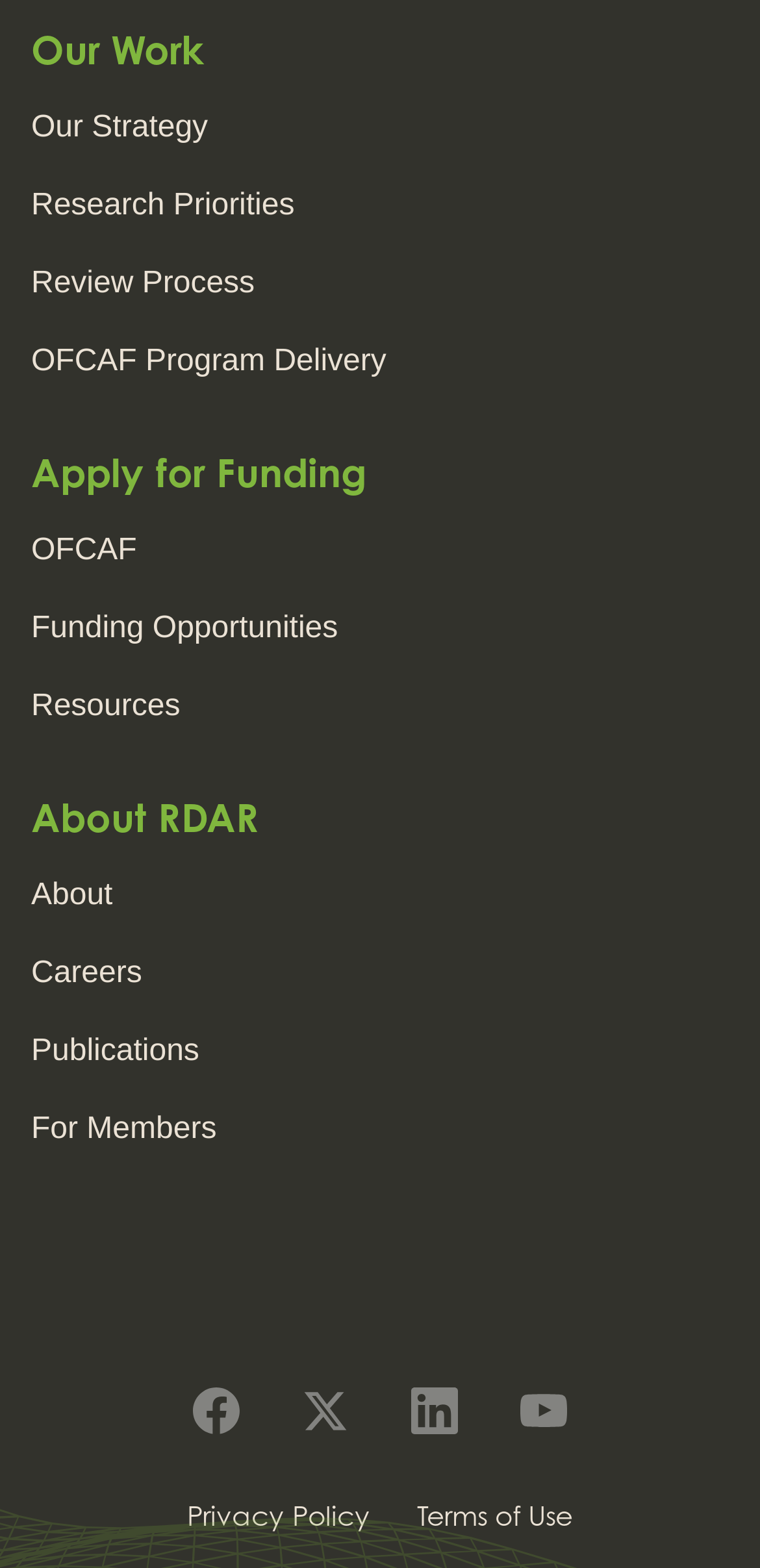Please specify the bounding box coordinates of the clickable region necessary for completing the following instruction: "View 'Funding Opportunities'". The coordinates must consist of four float numbers between 0 and 1, i.e., [left, top, right, bottom].

[0.041, 0.39, 0.445, 0.411]